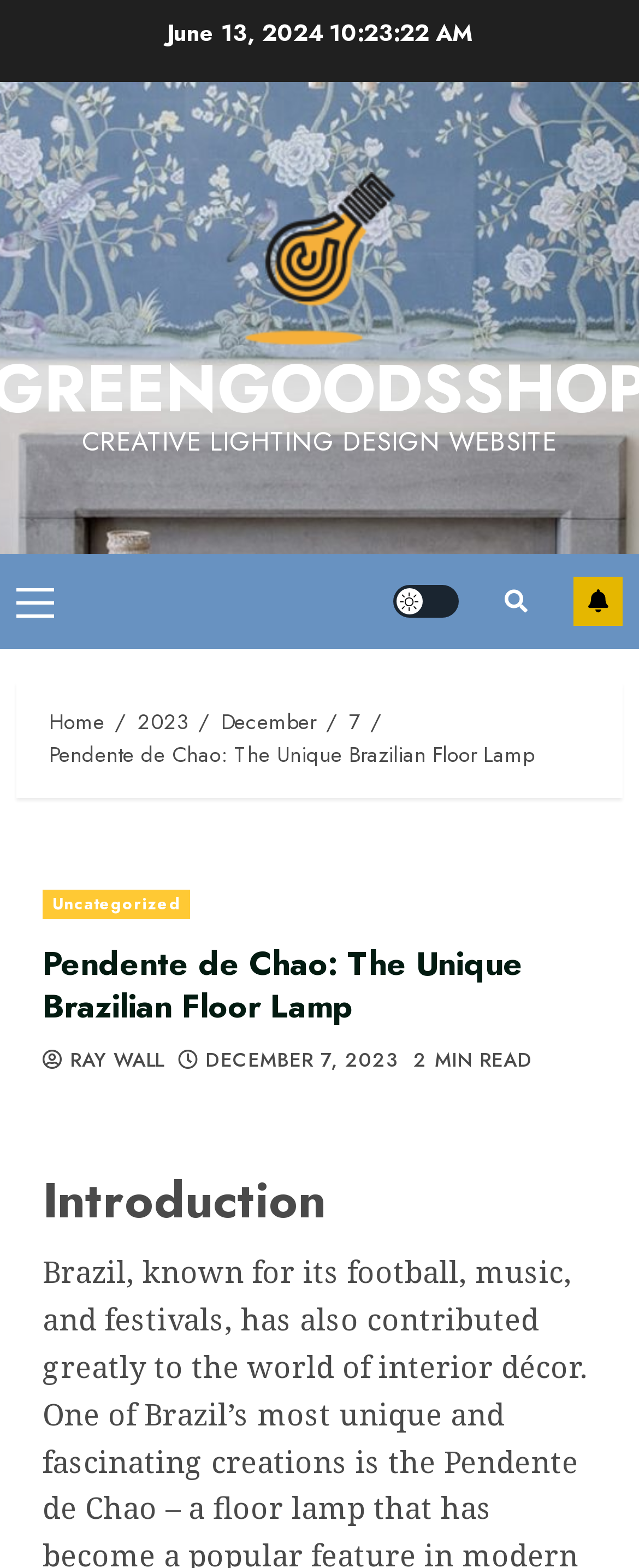Carefully observe the image and respond to the question with a detailed answer:
What is the date of the article?

I found the date of the article by looking at the breadcrumbs navigation section, where it says 'Home > 2023 > December > 7 > Pendente de Chao: The Unique Brazilian Floor Lamp'. The date is explicitly mentioned as 'December 7, 2023'.